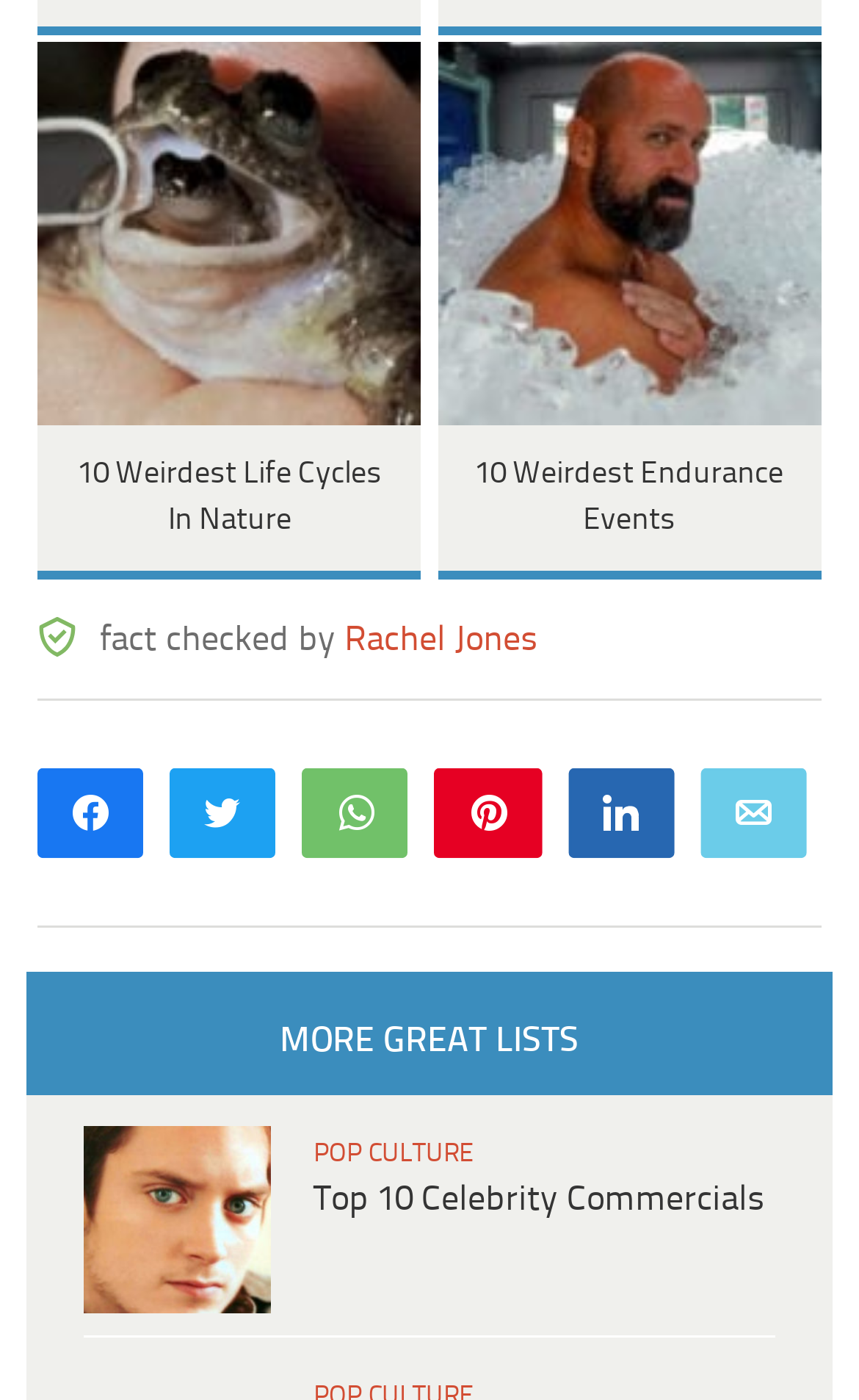Please identify the bounding box coordinates of the element I need to click to follow this instruction: "Share on WhatsApp".

[0.356, 0.551, 0.474, 0.607]